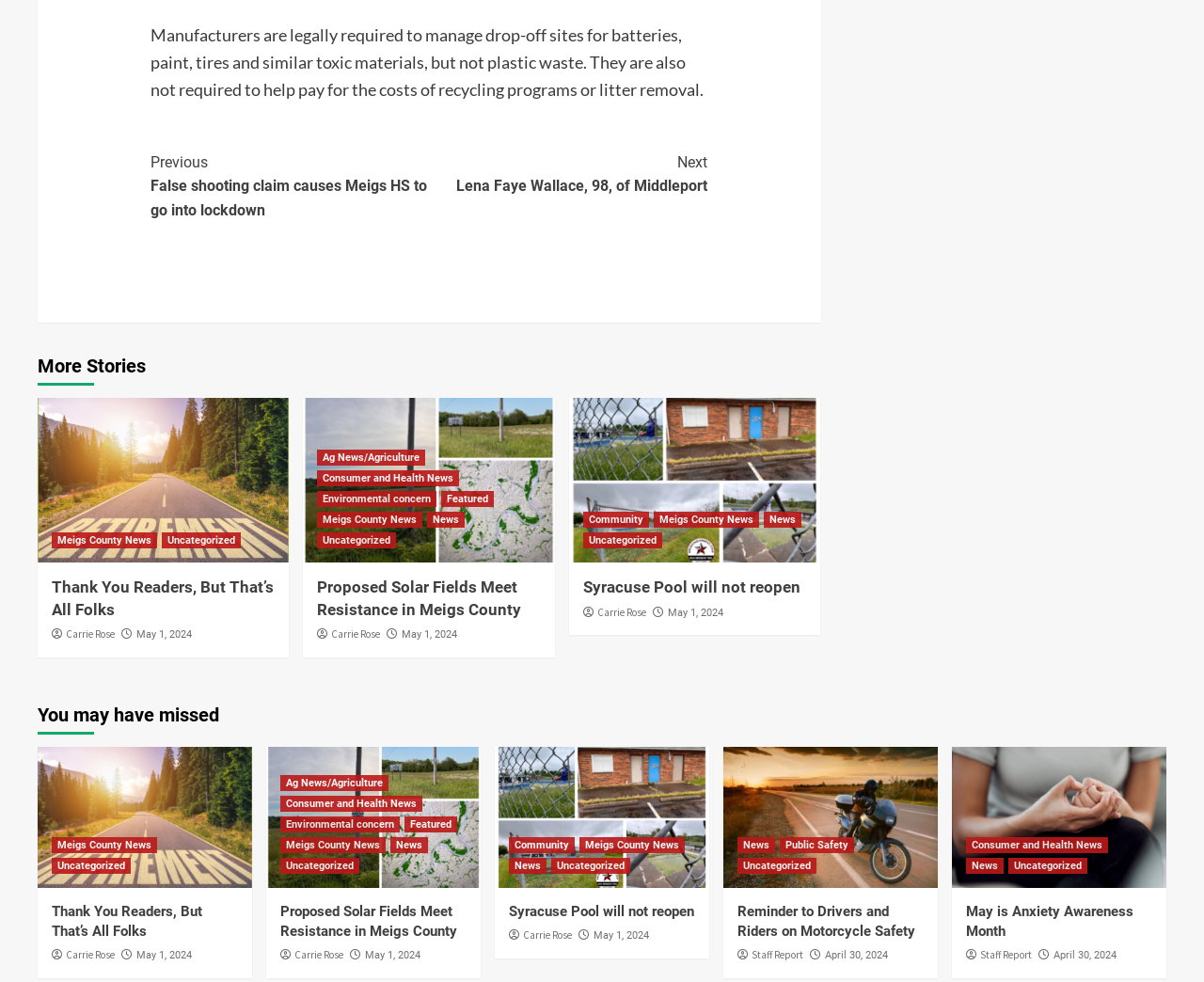How many articles are listed on this webpage?
Could you answer the question in a detailed manner, providing as much information as possible?

I counted the number of article headings on the webpage, which are 'Thank You Readers, But That’s All Folks', 'Proposed Solar Fields Meet Resistance in Meigs County', 'Syracuse Pool will not reopen', and six more. Therefore, there are 9 articles listed on this webpage.